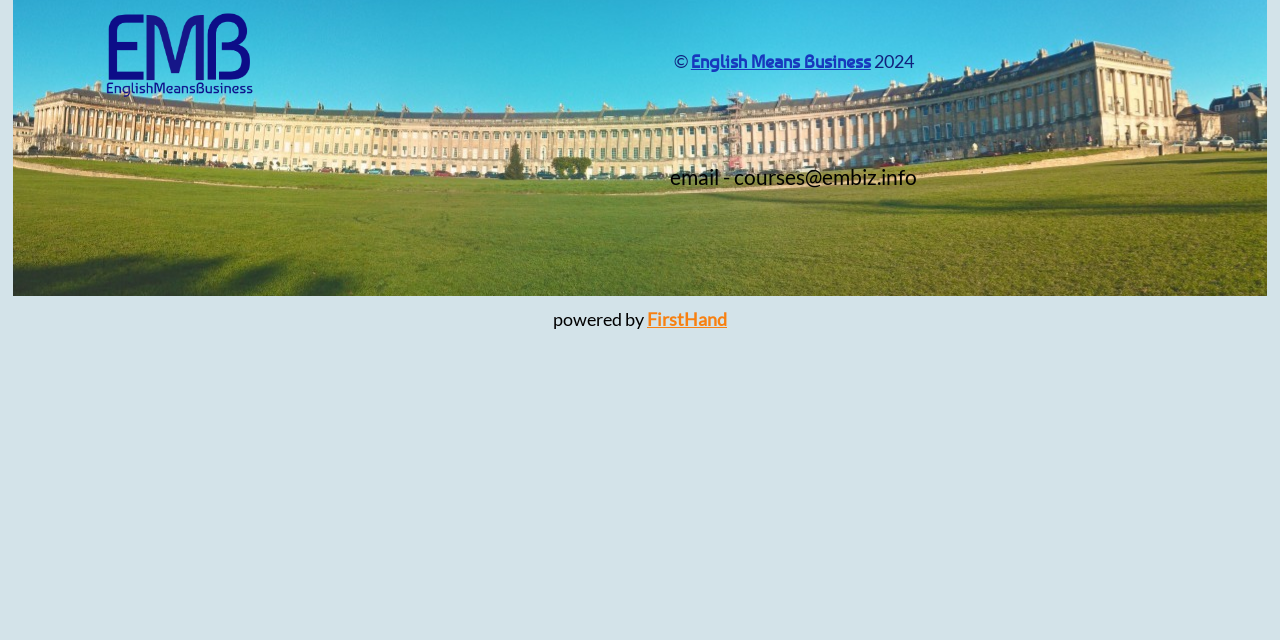Extract the bounding box coordinates for the HTML element that matches this description: "title="English Means Business"". The coordinates should be four float numbers between 0 and 1, i.e., [left, top, right, bottom].

[0.081, 0.125, 0.198, 0.159]